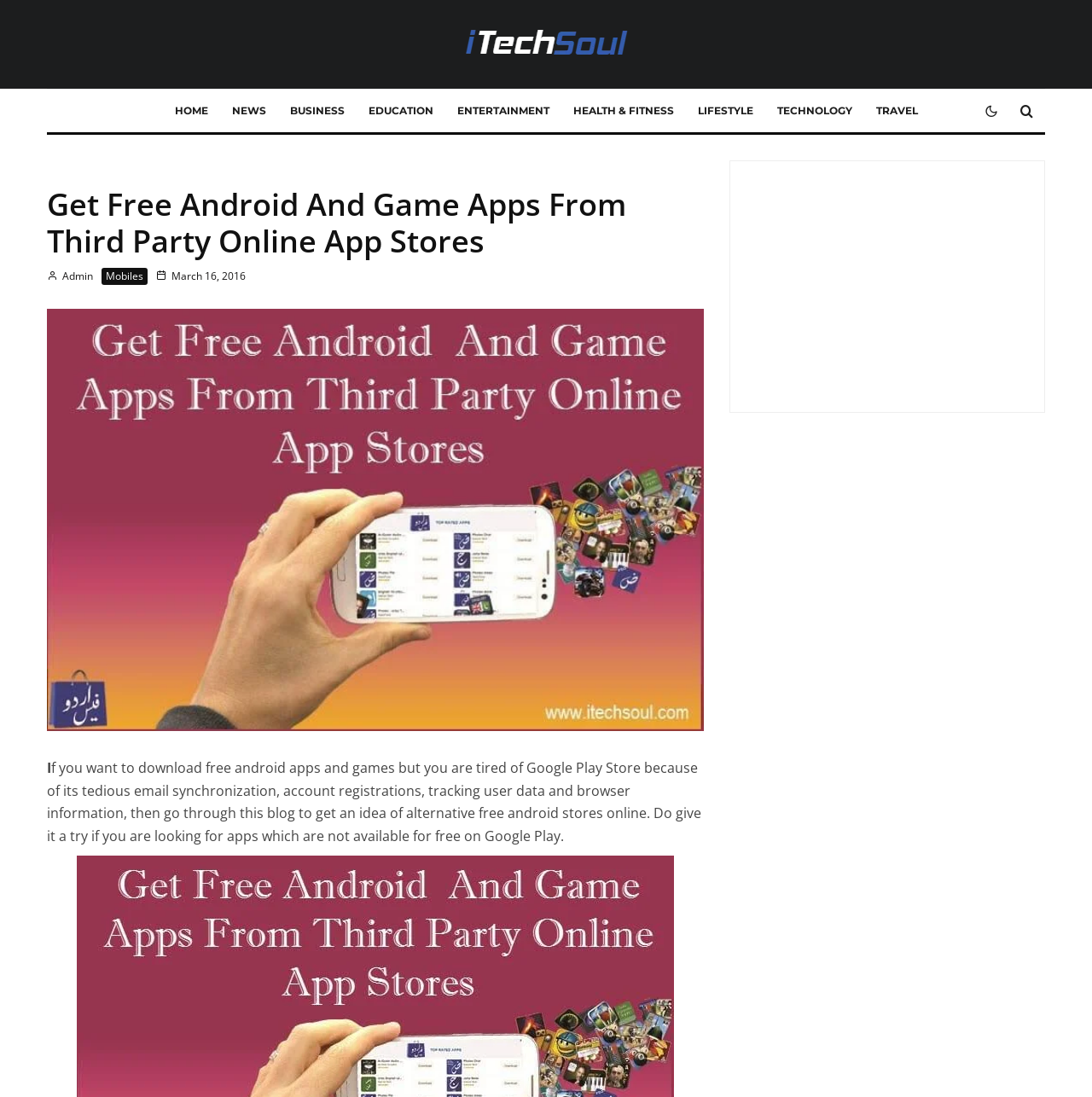What is the alternative to Google Play Store suggested on this website?
Please give a well-detailed answer to the question.

The website suggests using third-party online app stores as an alternative to Google Play Store for downloading free android apps and games, avoiding the drawbacks associated with Google Play Store.